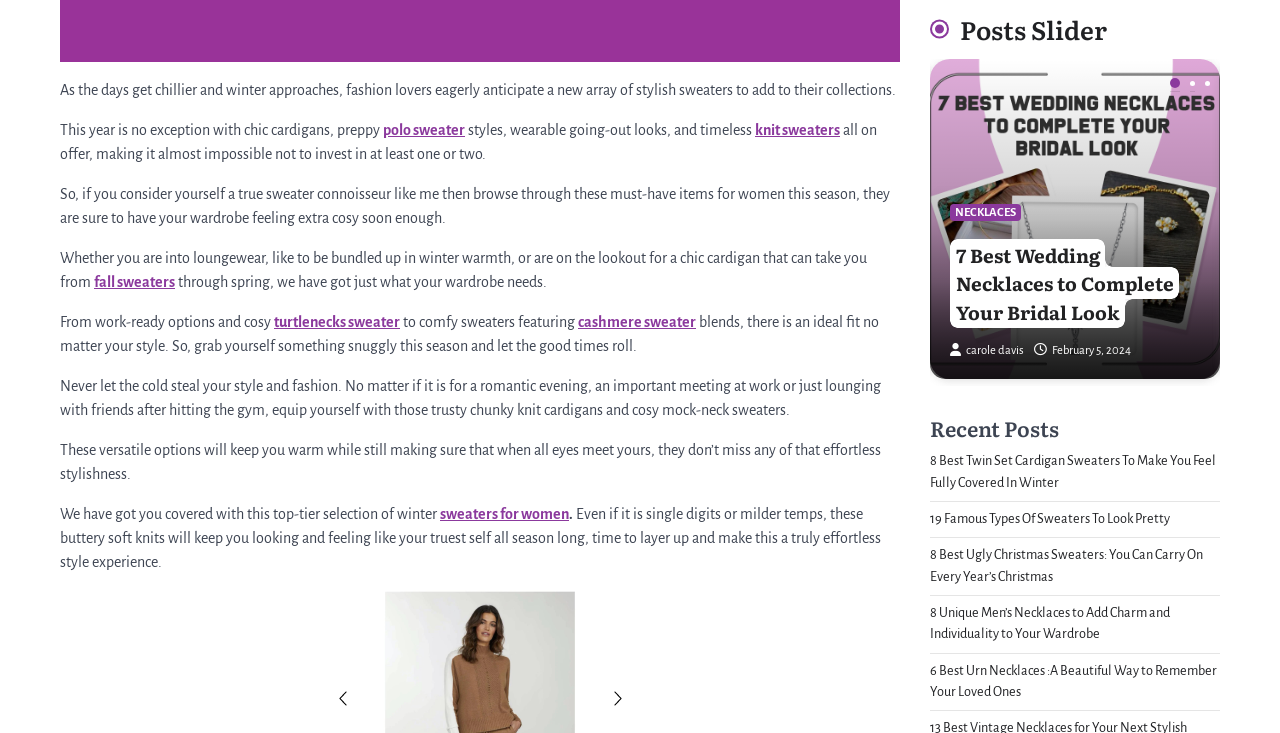Please identify the bounding box coordinates of where to click in order to follow the instruction: "Click on the link to read about knit sweaters".

[0.59, 0.167, 0.656, 0.189]